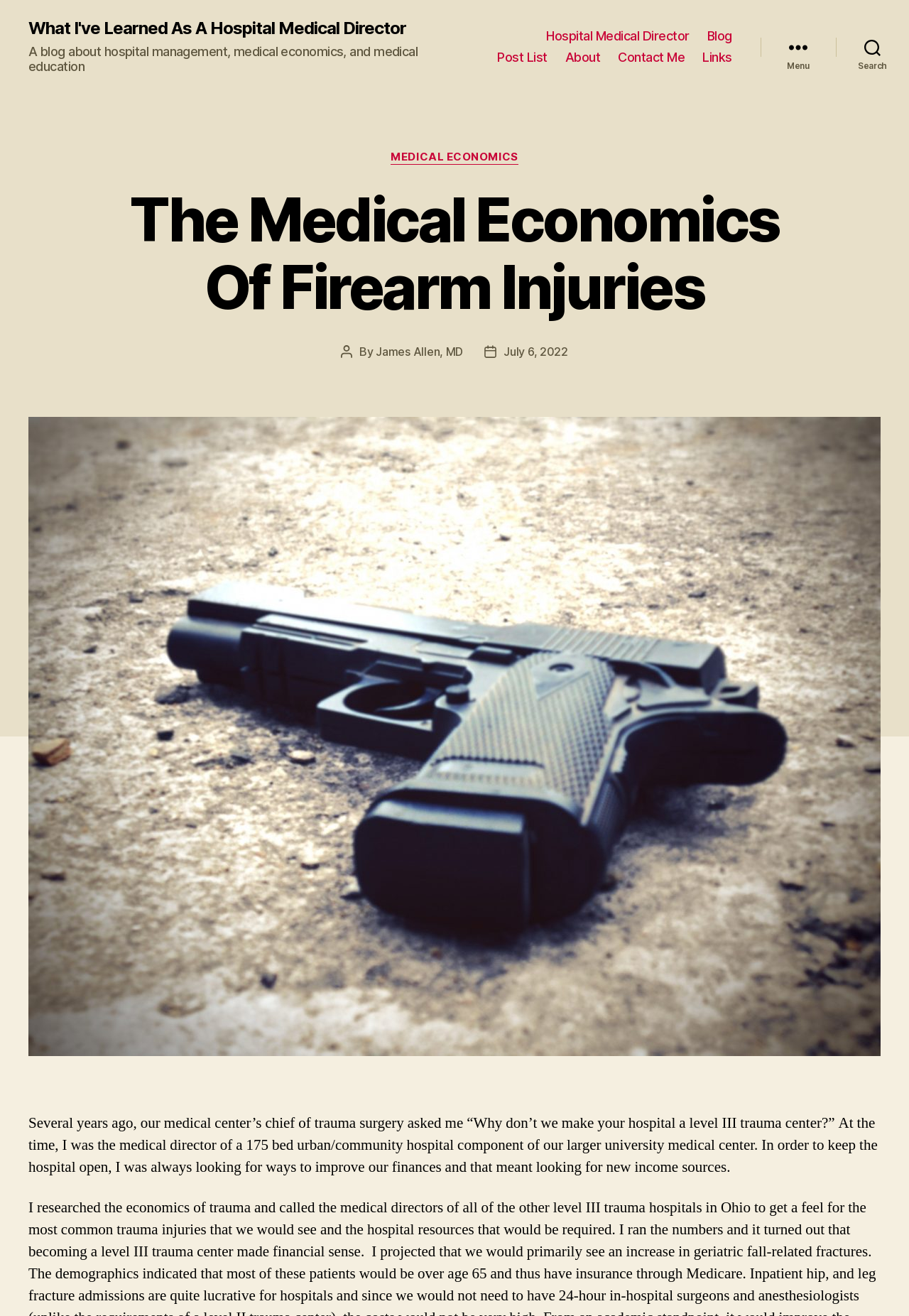How many navigation links are there?
Answer the question with a single word or phrase derived from the image.

6